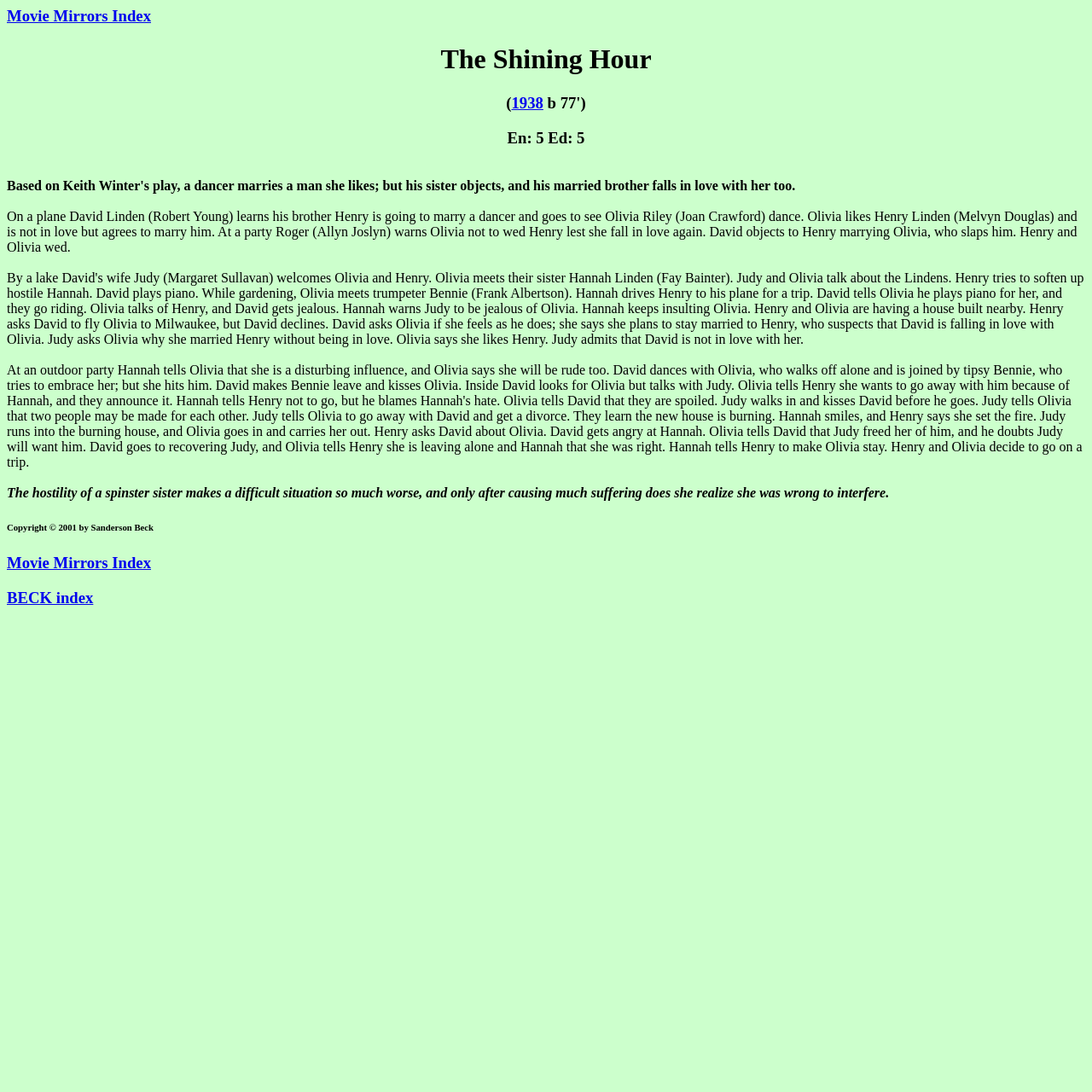Please determine the bounding box coordinates for the UI element described here. Use the format (top-left x, top-left y, bottom-right x, bottom-right y) with values bounded between 0 and 1: parent_node: Name* name="author" placeholder="Name*"

None